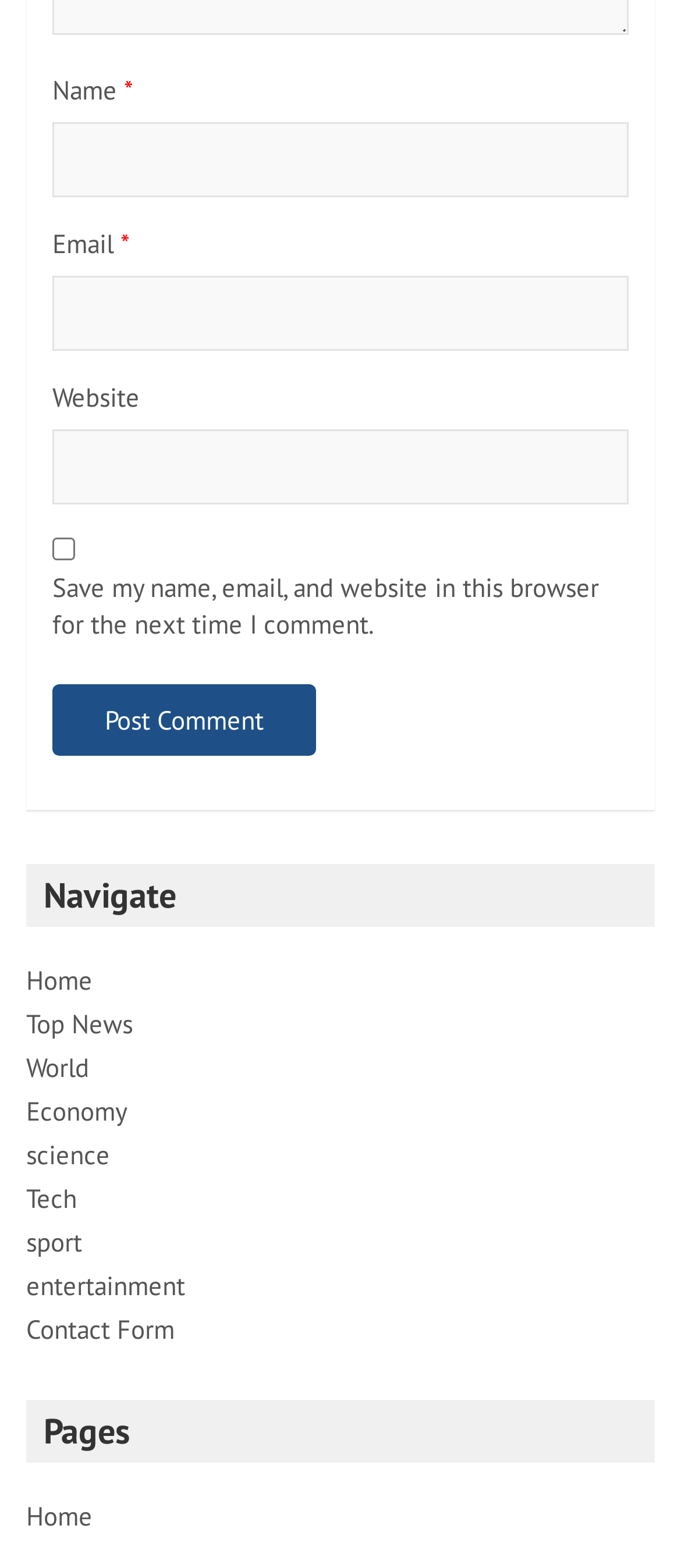What type of content is this webpage about?
Look at the image and respond with a one-word or short-phrase answer.

News